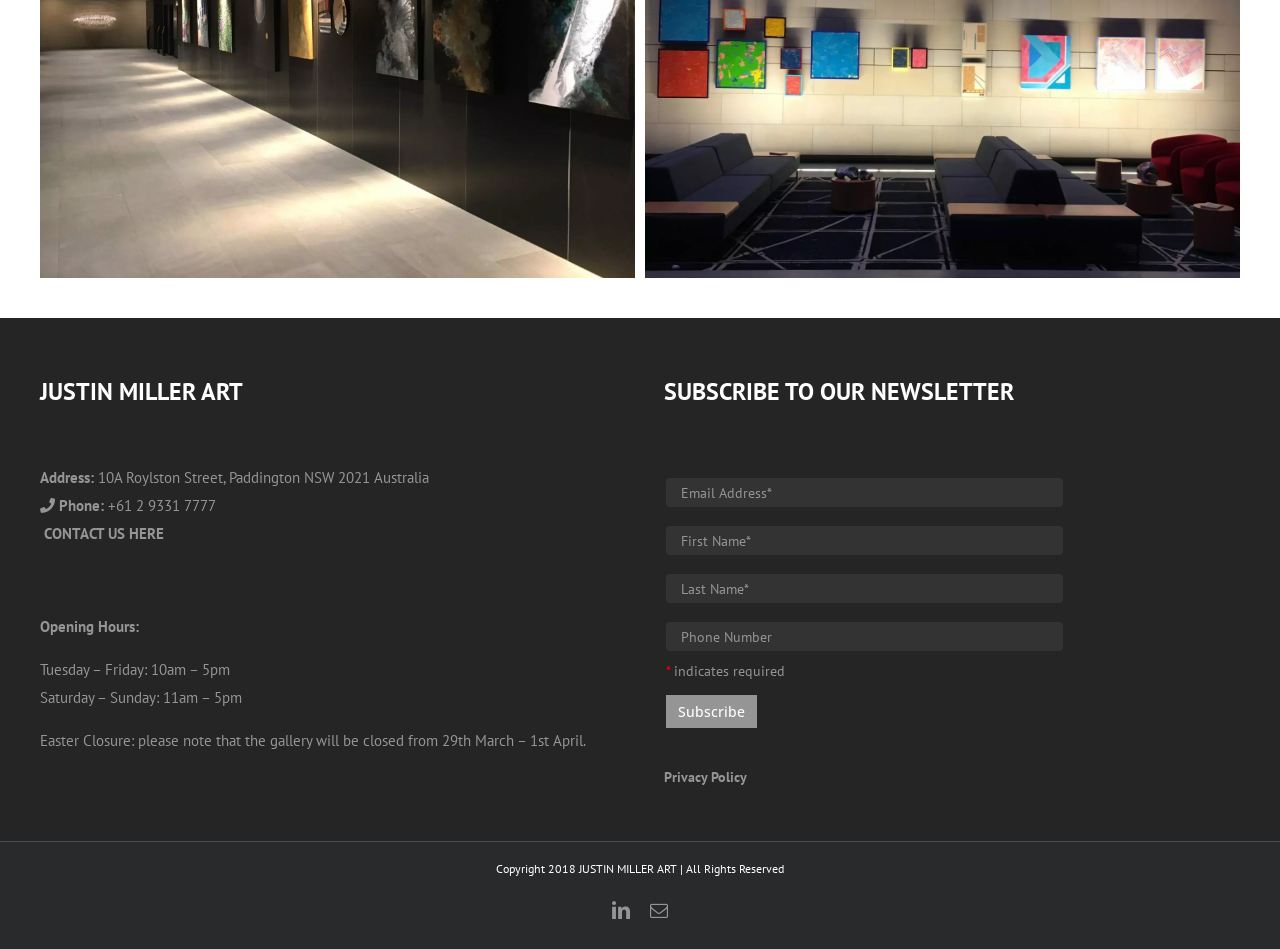Please answer the following question using a single word or phrase: 
What is the address of Justin Miller Art?

10A Roylston Street, Paddington NSW 2021 Australia